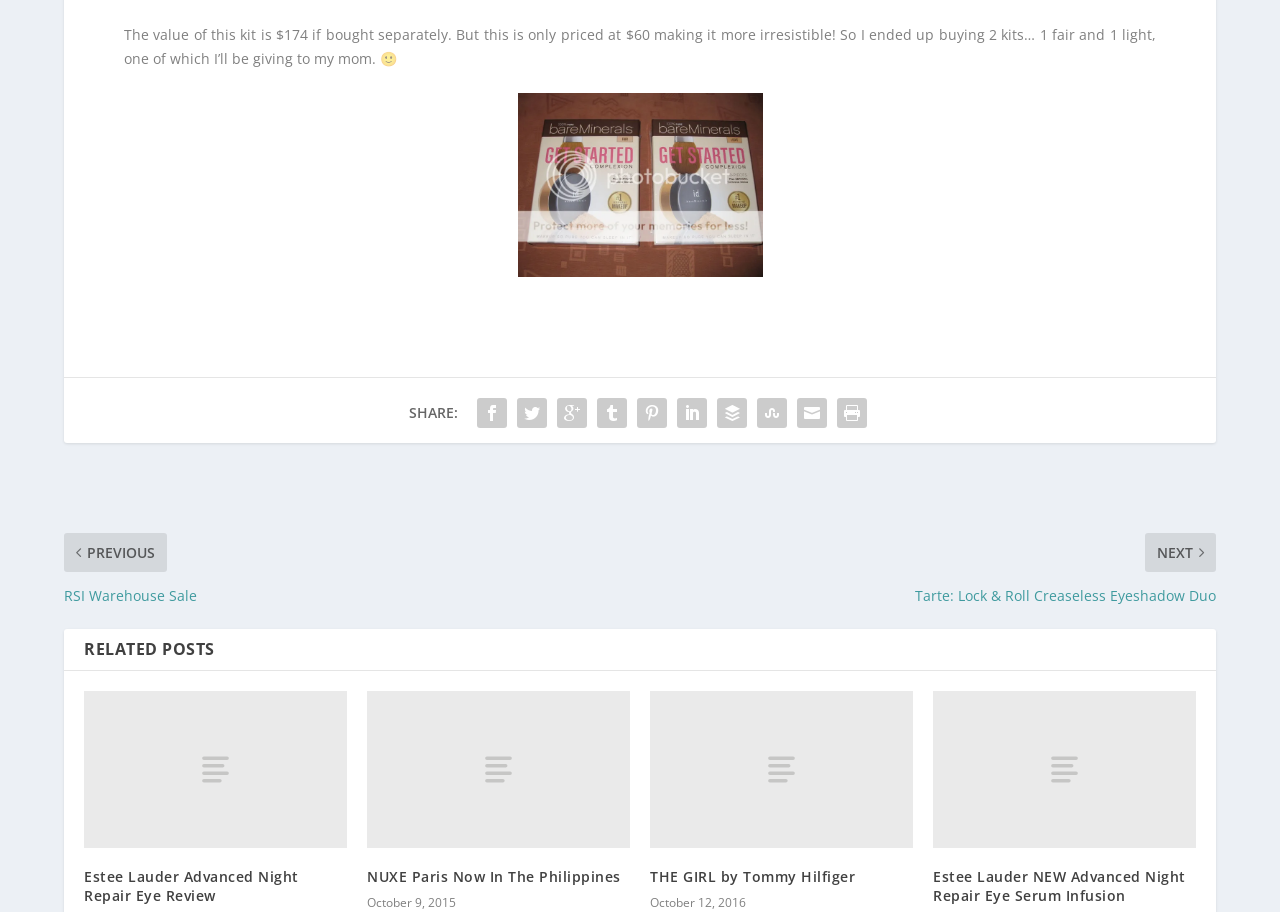Specify the bounding box coordinates for the region that must be clicked to perform the given instruction: "Check the 'THE GIRL by Tommy Hilfiger' post".

[0.508, 0.742, 0.713, 0.915]